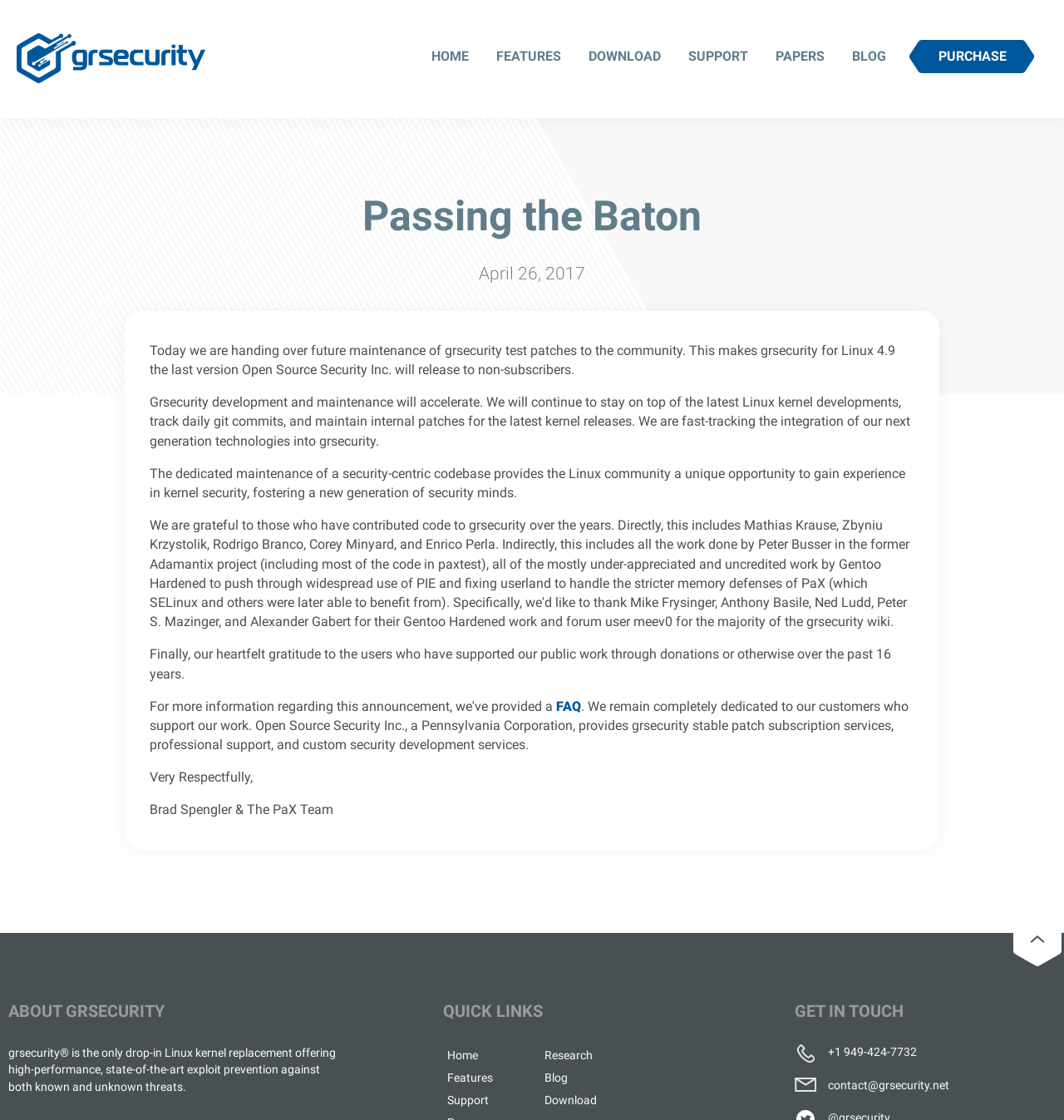Can you specify the bounding box coordinates of the area that needs to be clicked to fulfill the following instruction: "read the FAQ"?

[0.523, 0.623, 0.546, 0.637]